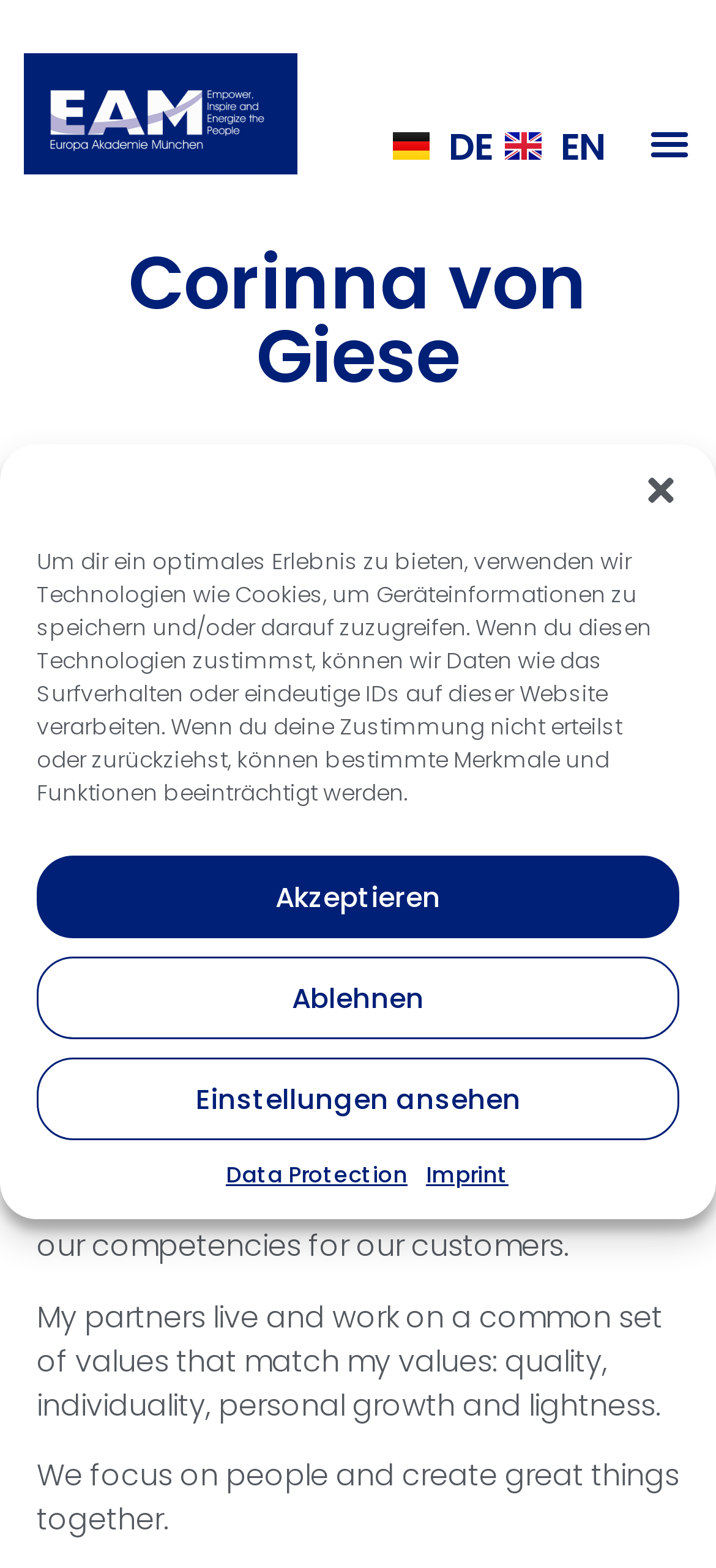What is the focus of Corinna von Giese and her partners?
Answer the question with a thorough and detailed explanation.

As mentioned in the static text, Corinna von Giese and her partners focus on people and create great things together.